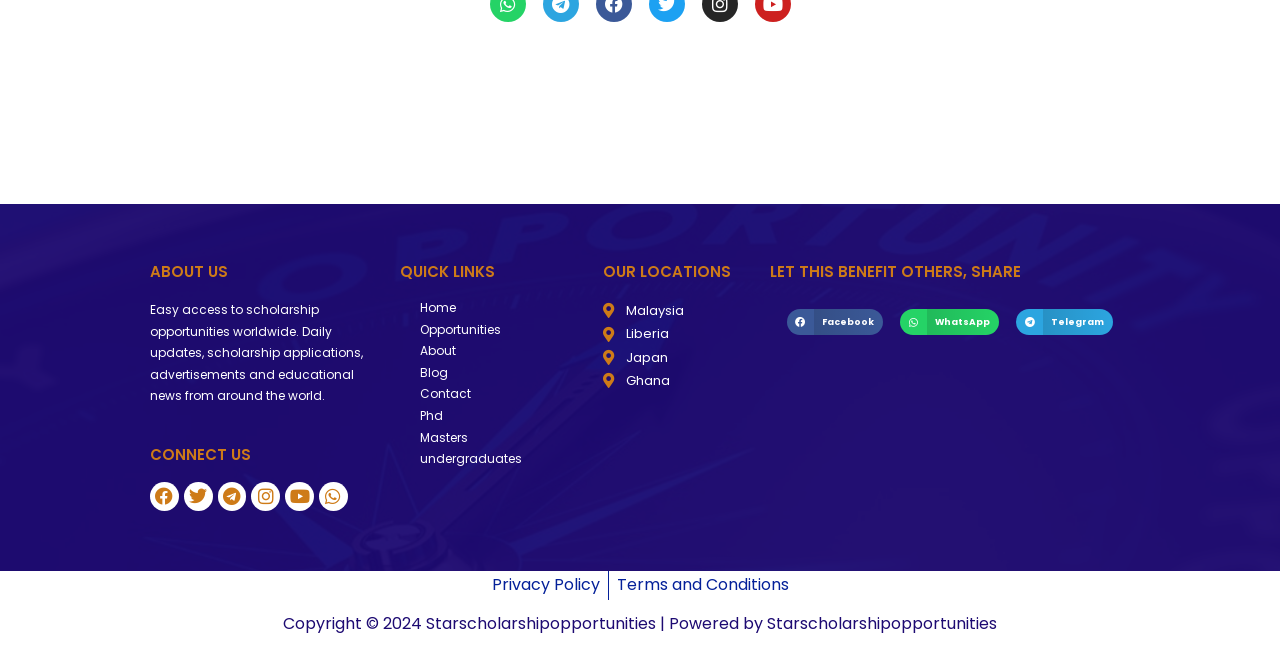What is the main purpose of this website?
Please answer using one word or phrase, based on the screenshot.

Scholarship opportunities